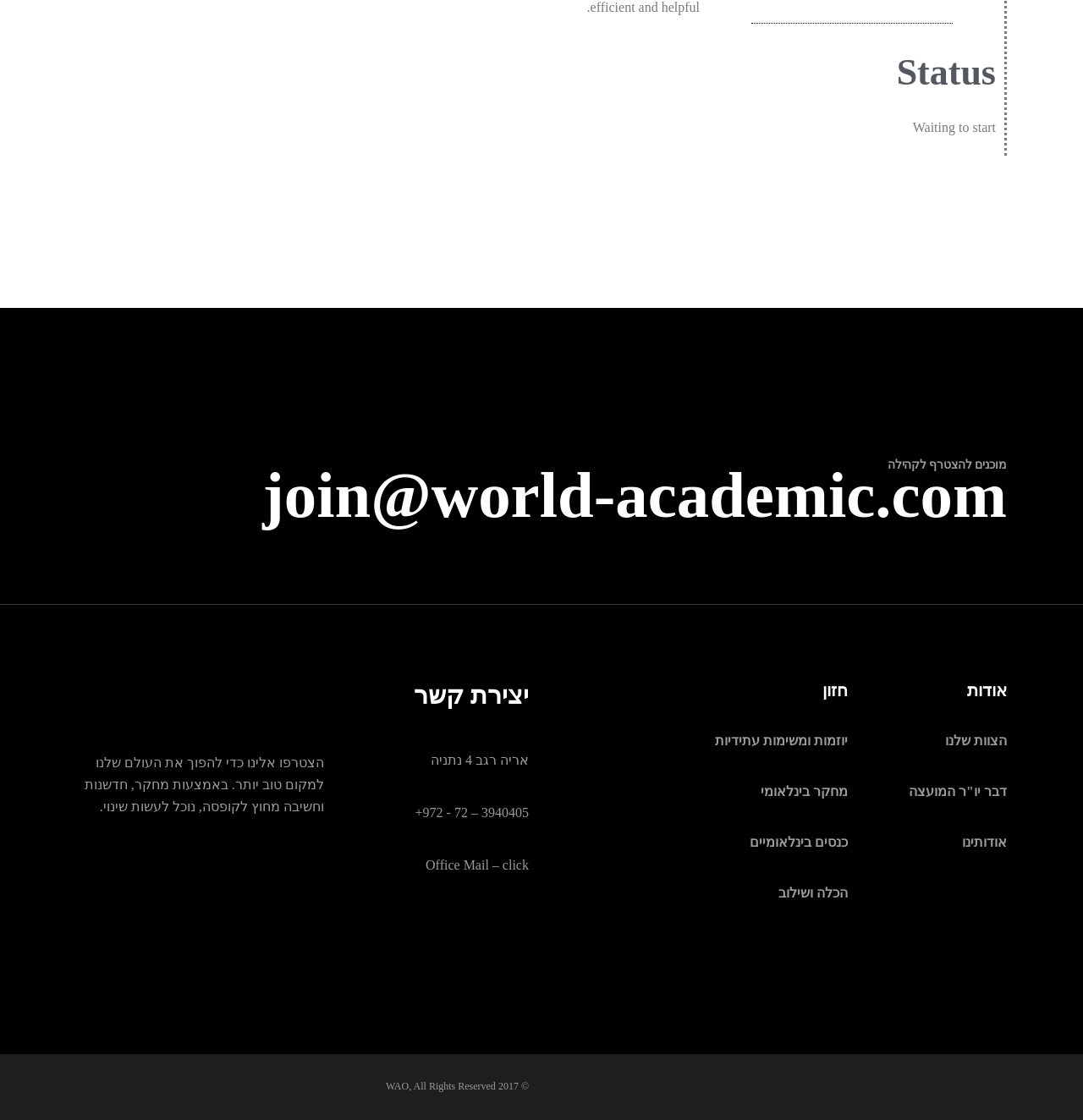Determine the bounding box for the described UI element: "דבר יו"ר המועצה".

[0.839, 0.7, 0.93, 0.713]